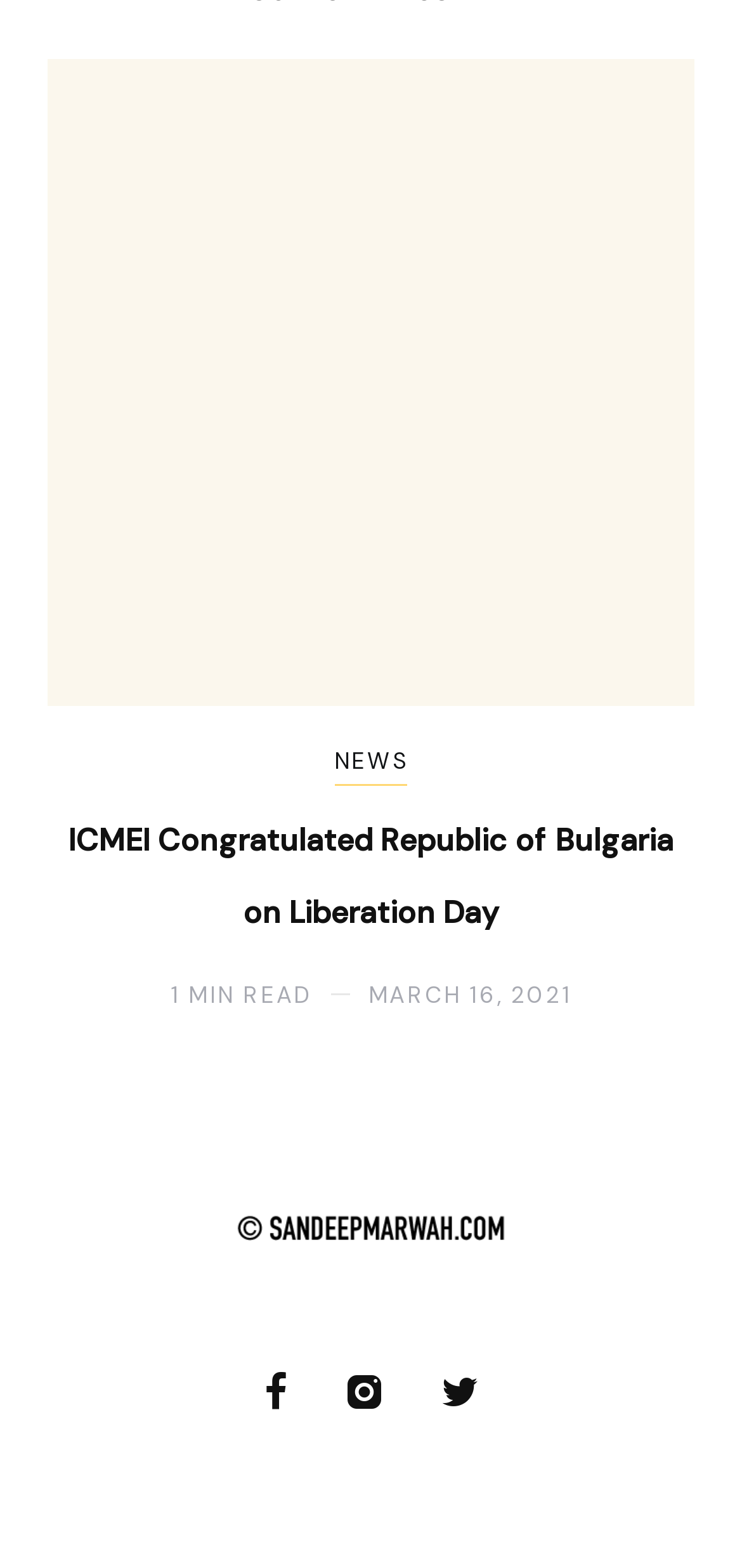Based on the visual content of the image, answer the question thoroughly: How many navigation buttons are there at the bottom of the page?

I counted the number of navigation buttons by looking at the button elements with the text 'Previous' and 'Next' which are located at the bottom of the page, indicating that there are two navigation buttons.